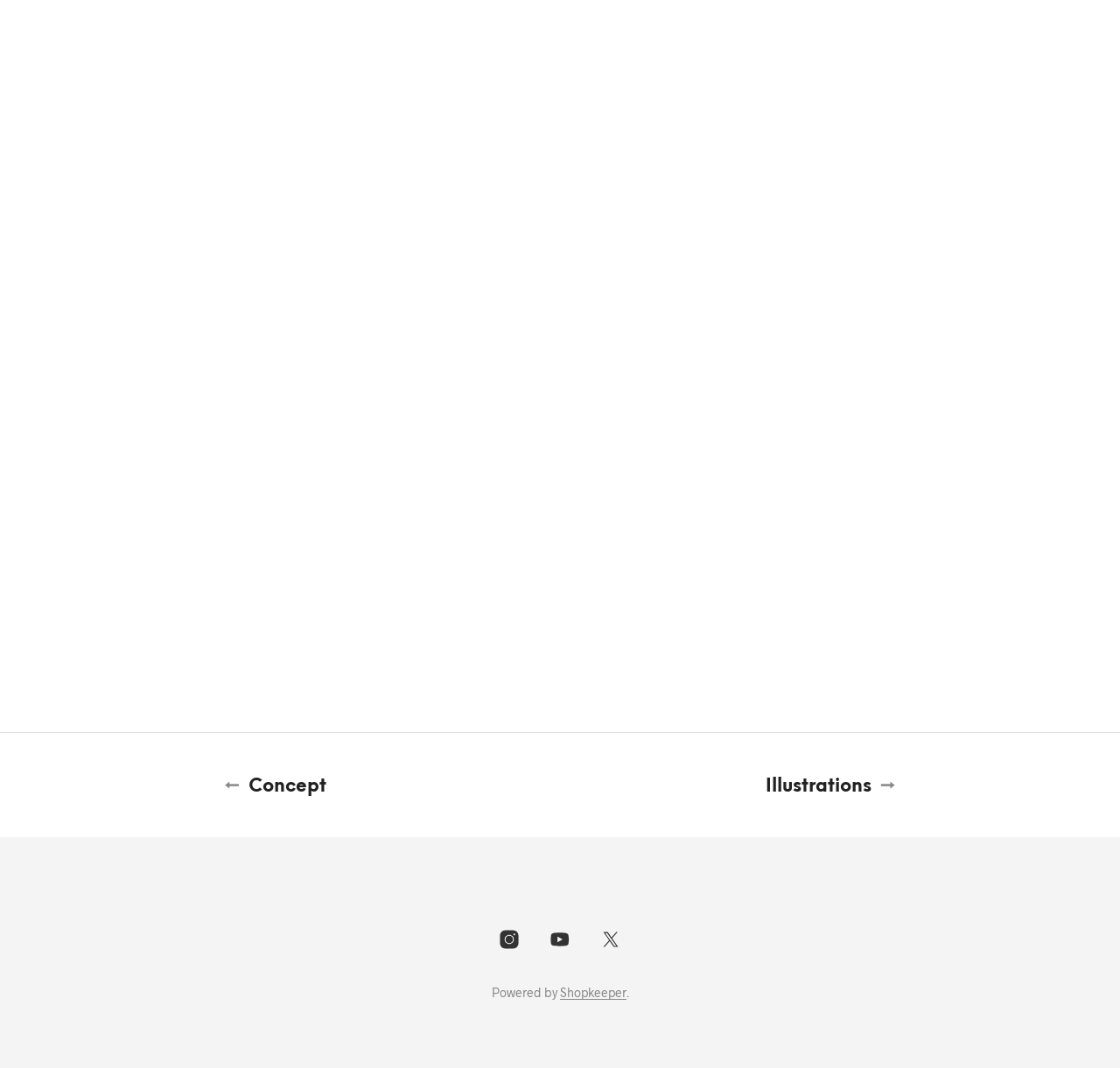Determine the bounding box coordinates for the UI element described. Format the coordinates as (top-left x, top-left y, bottom-right x, bottom-right y) and ensure all values are between 0 and 1. Element description: Previous Reading Concept

[0.201, 0.722, 0.291, 0.753]